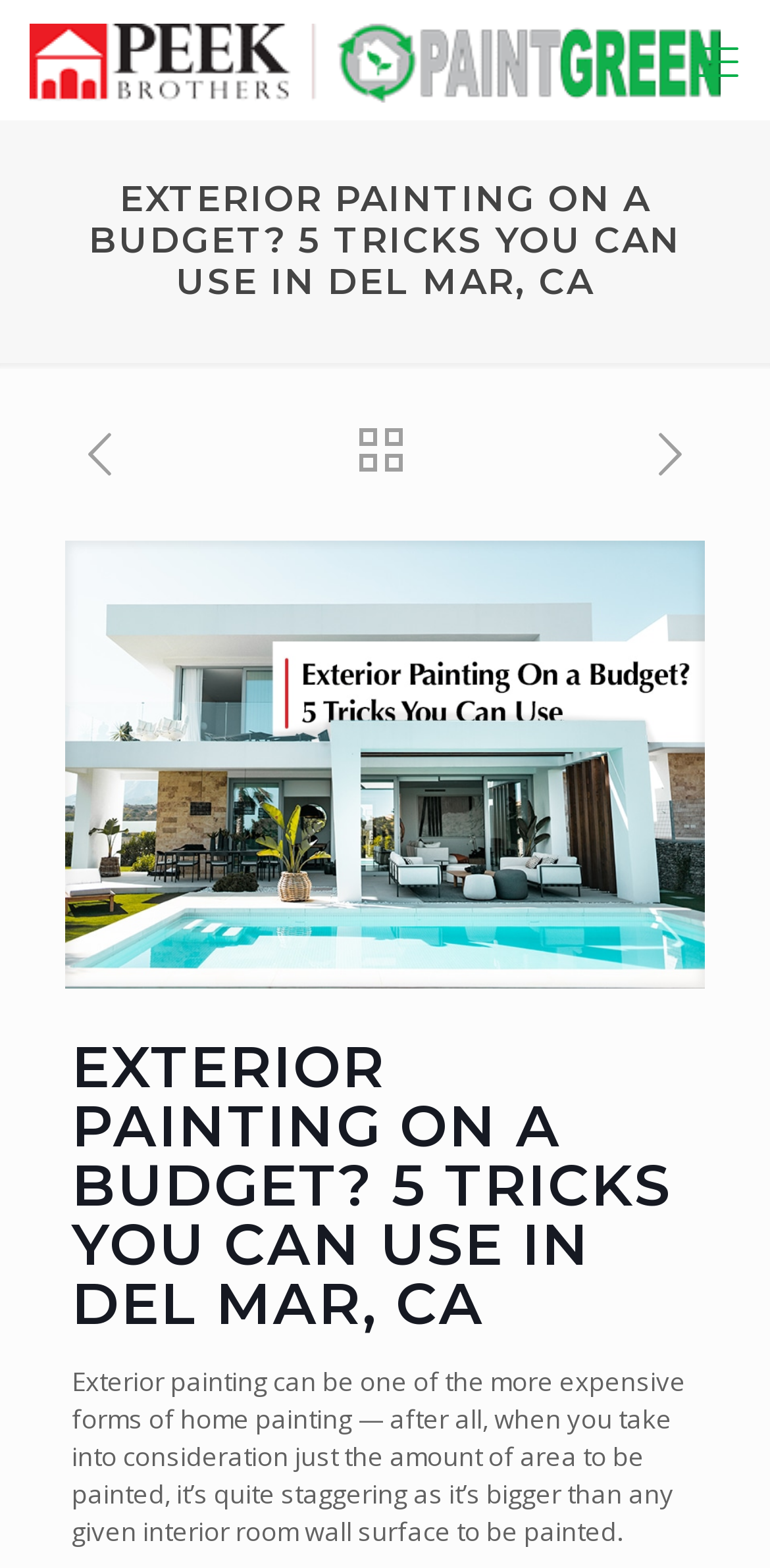Find the bounding box of the element with the following description: "aria-label="all posts"". The coordinates must be four float numbers between 0 and 1, formatted as [left, top, right, bottom].

[0.467, 0.273, 0.523, 0.307]